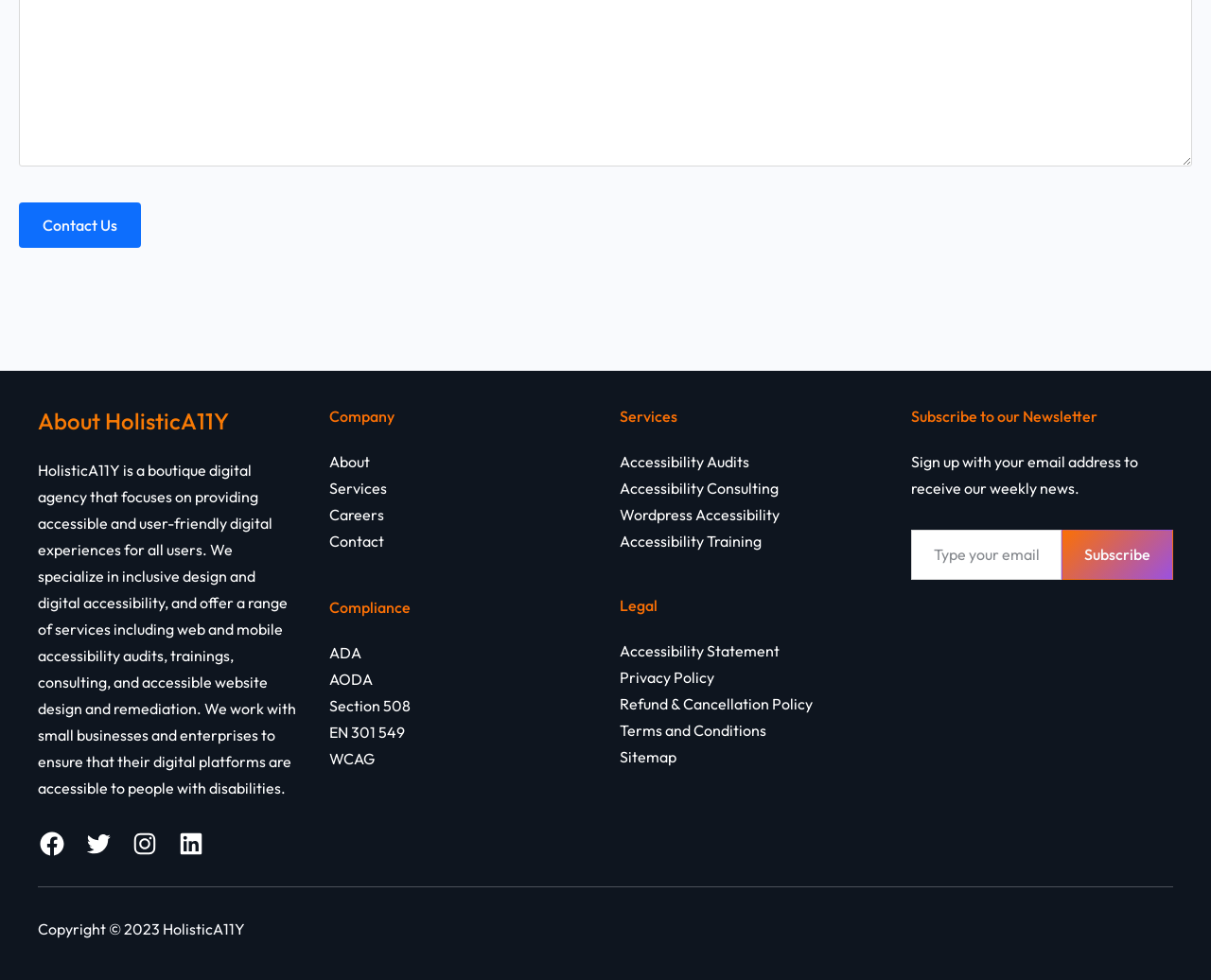Provide the bounding box coordinates of the HTML element described by the text: "WCAG".

[0.271, 0.764, 0.309, 0.783]